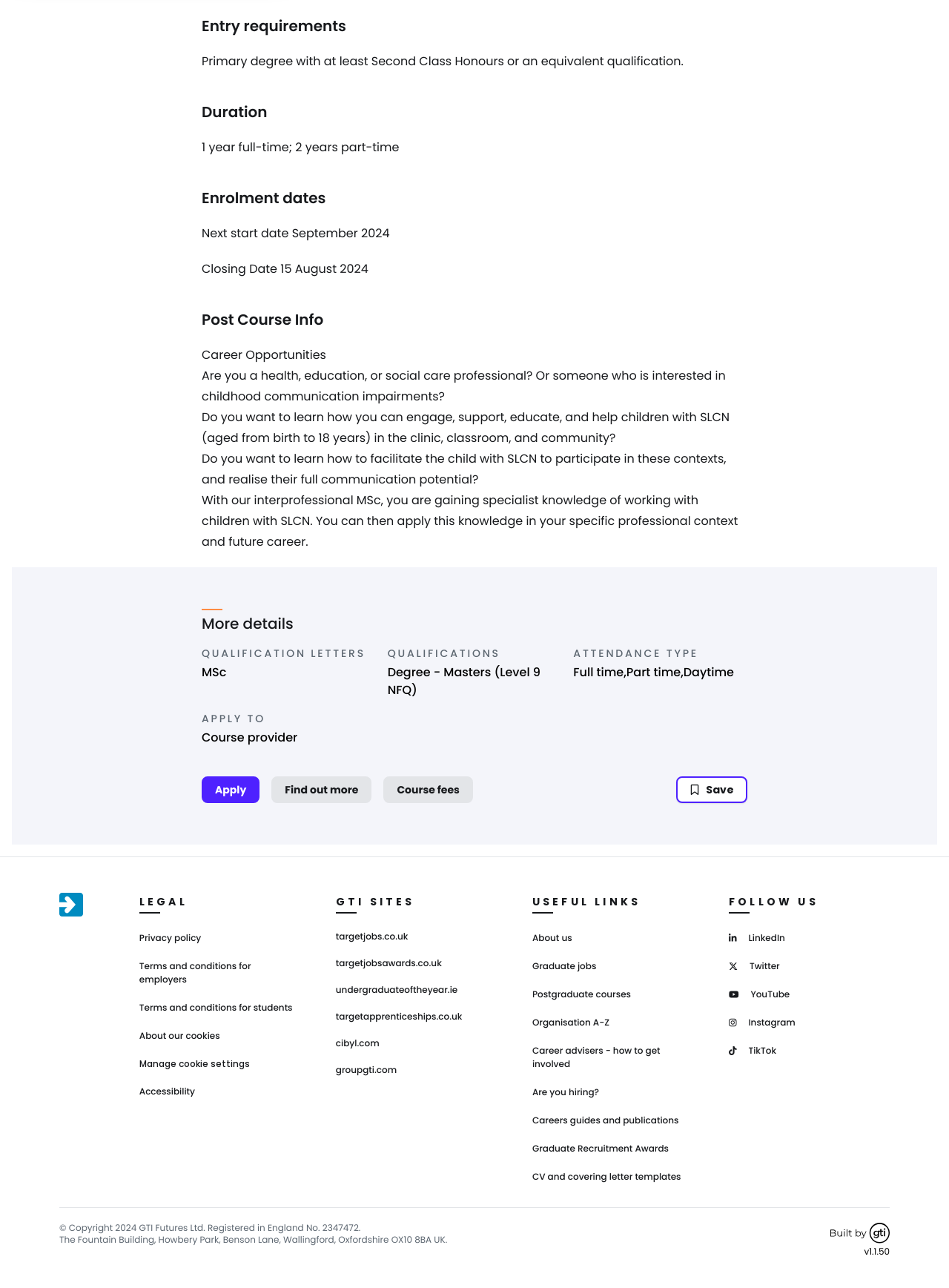What is the career opportunity mentioned in the course?
Kindly give a detailed and elaborate answer to the question.

I found the answer by looking at the 'Post Course Info' heading and the corresponding StaticText elements, which mention supporting children with SLCN (Speech, Language, and Communication Needs) in various contexts.